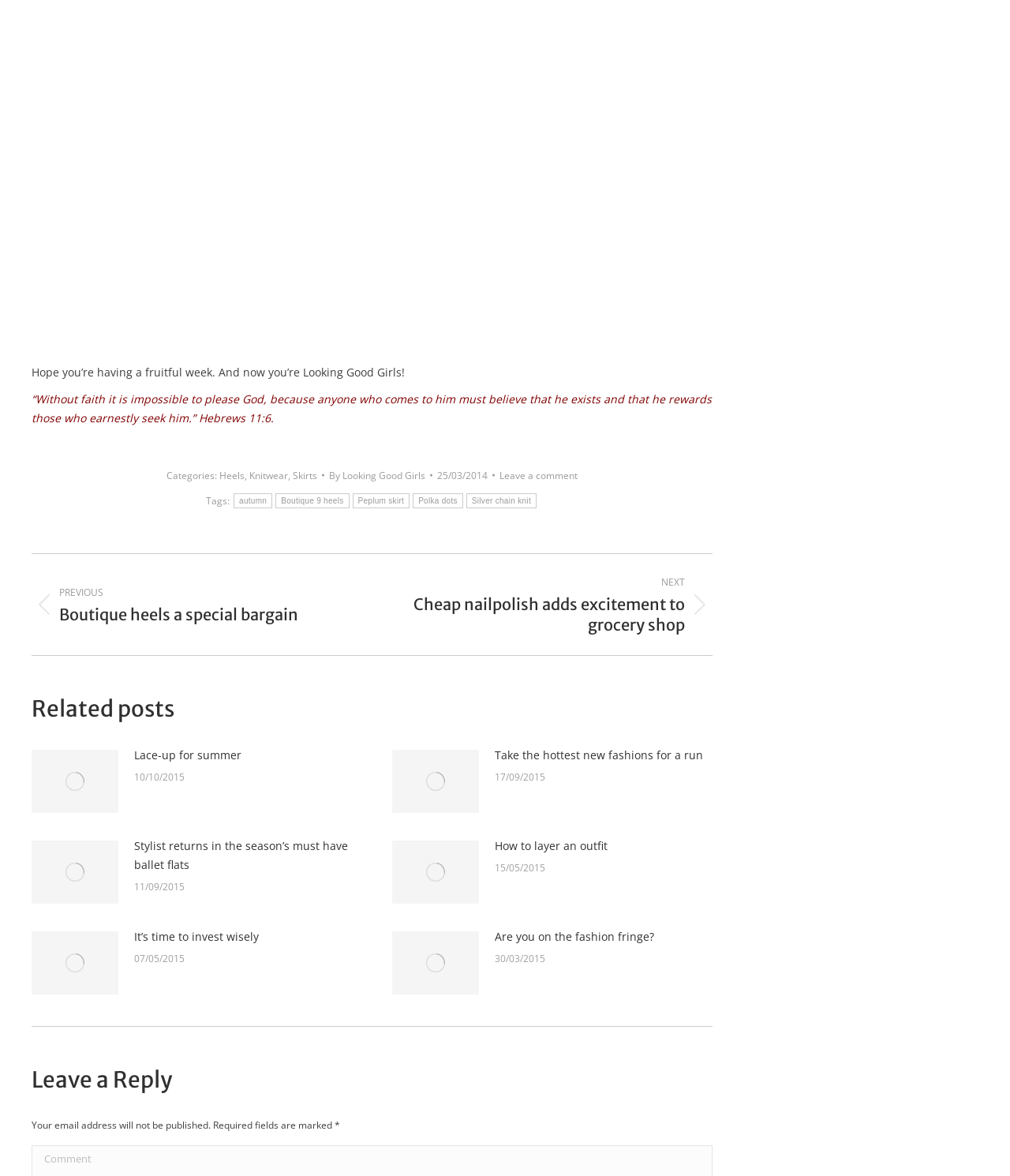Pinpoint the bounding box coordinates of the area that must be clicked to complete this instruction: "View the 'Heels' category".

[0.217, 0.398, 0.242, 0.41]